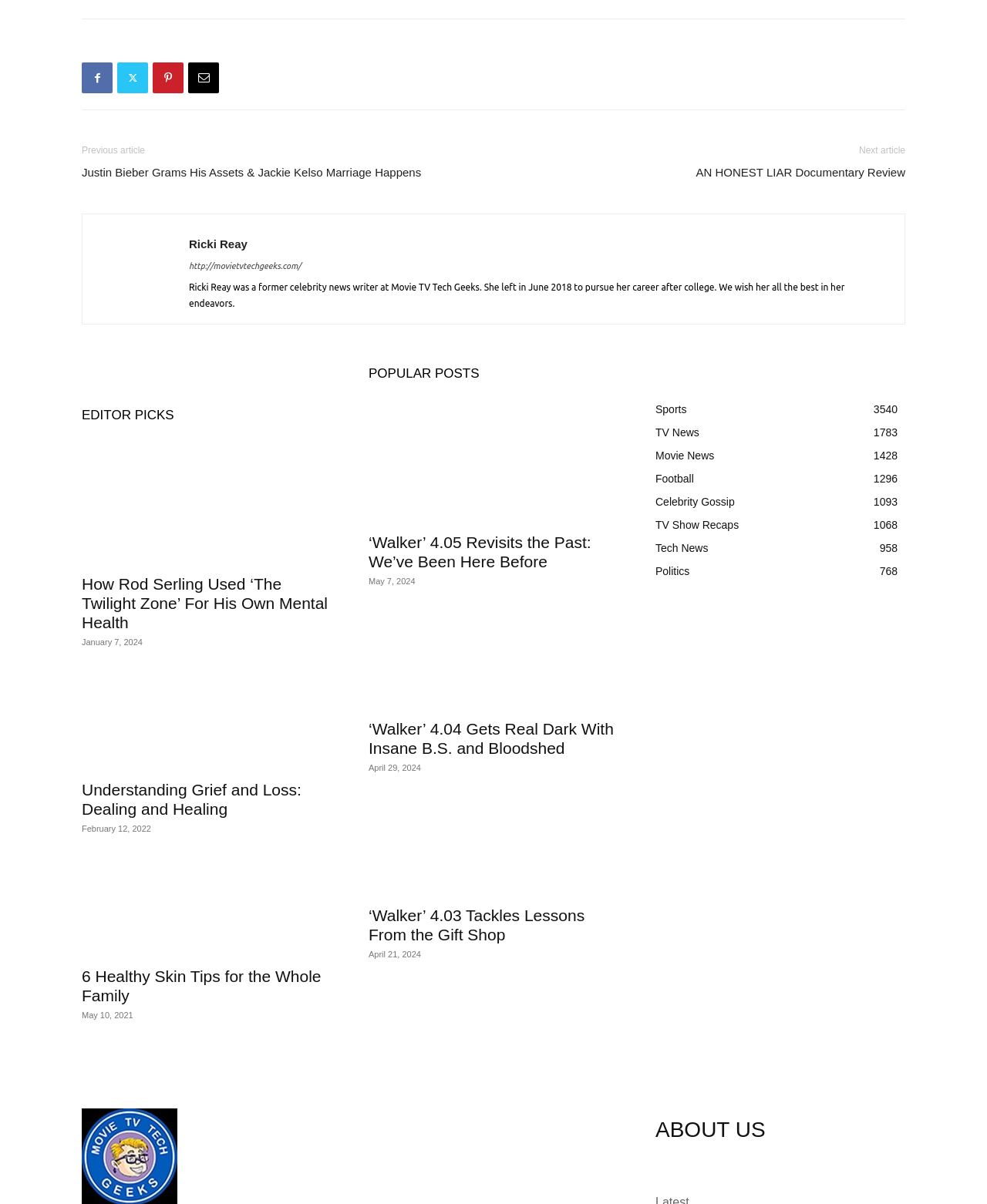Locate the bounding box coordinates of the element to click to perform the following action: 'Read the 'EDITOR PICKS' section'. The coordinates should be given as four float values between 0 and 1, in the form of [left, top, right, bottom].

[0.083, 0.335, 0.336, 0.355]